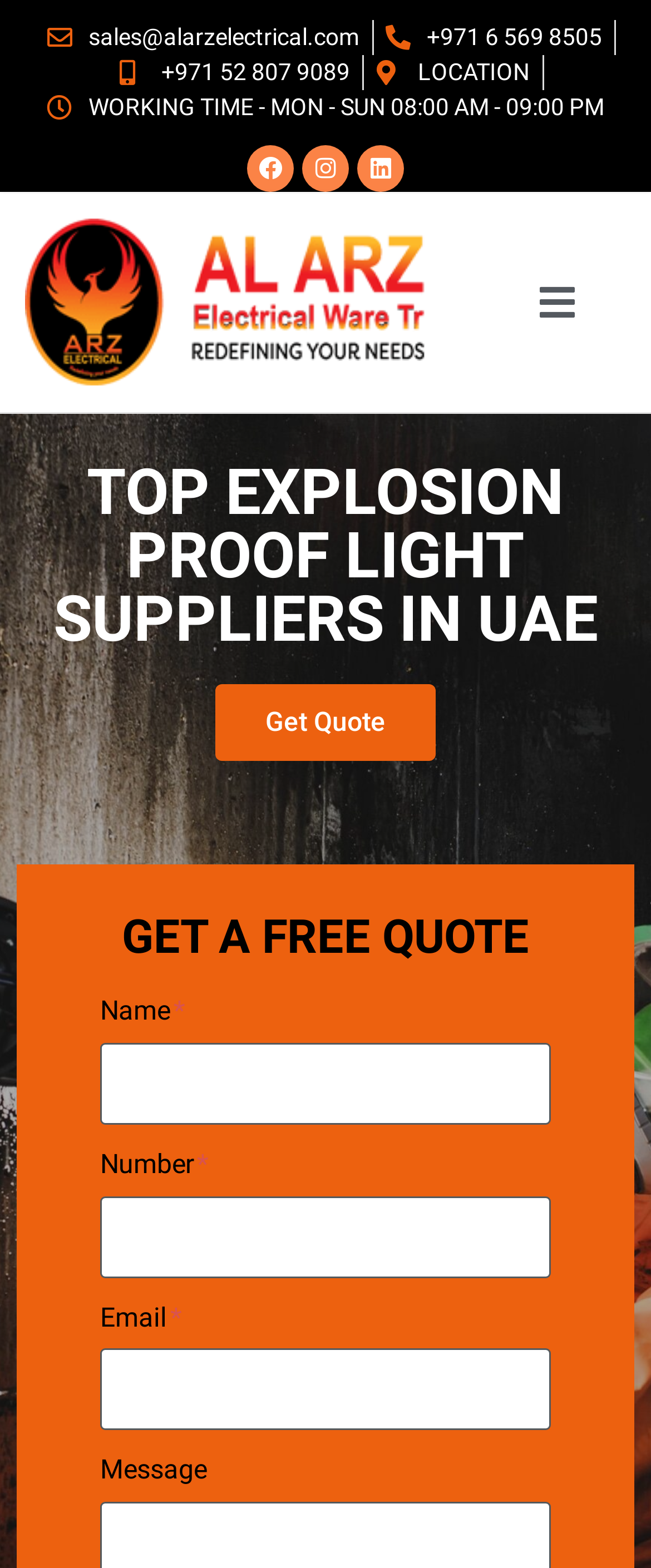What social media platforms are linked on the webpage?
Please provide a comprehensive and detailed answer to the question.

I found the social media links by looking at the top section of the webpage, where the icons for Facebook, Instagram, and LinkedIn are displayed. These icons are clickable links that likely direct users to the company's social media profiles.